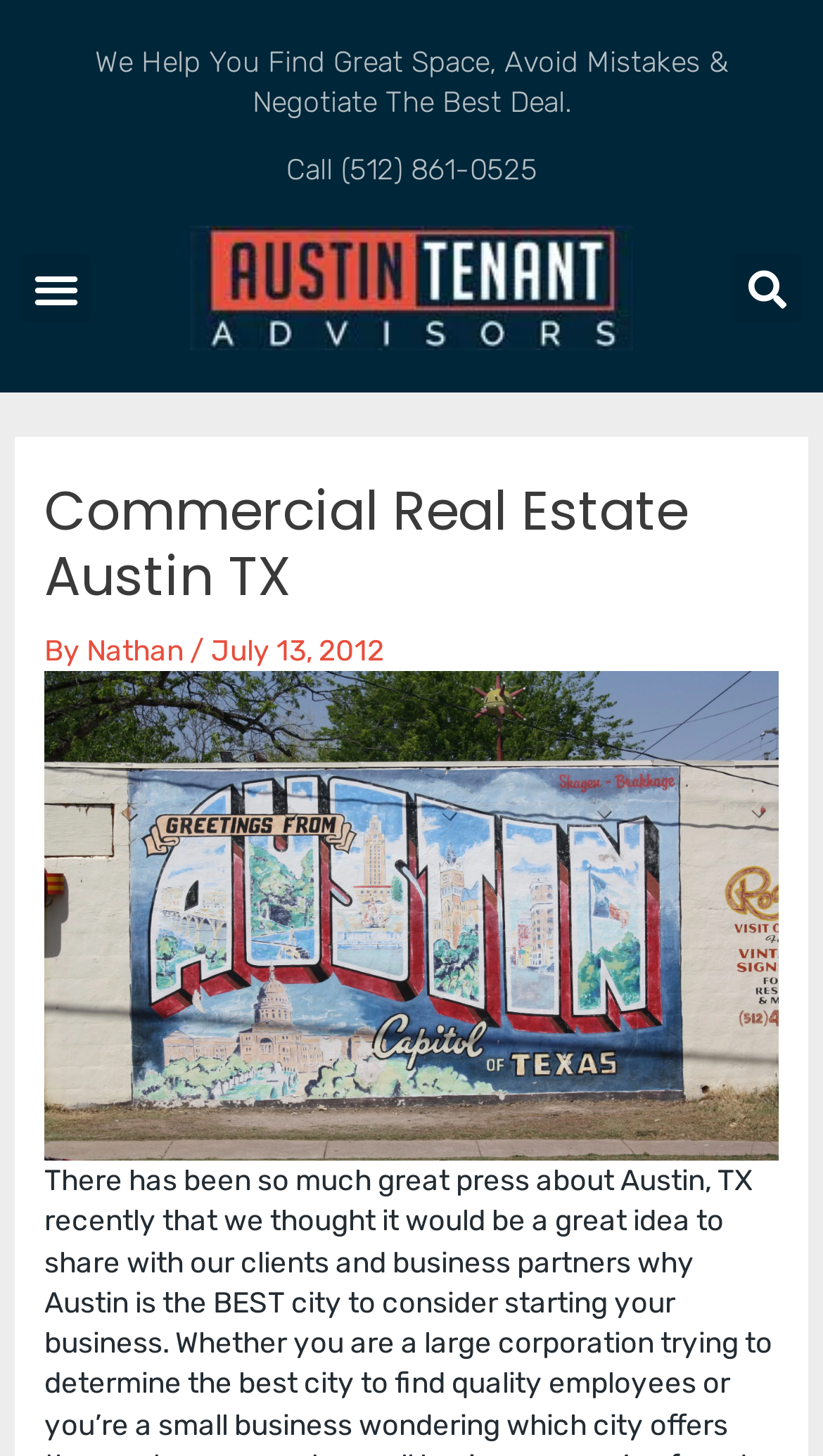Provide a thorough summary of the webpage.

The webpage is about Commercial Real Estate in Austin, Texas, specifically highlighting the services of Austin Tenant Advisors. At the top, there is a brief introduction stating "We Help You Find Great Space, Avoid Mistakes & Negotiate The Best Deal." Below this, there is a call-to-action link to contact the company, "Call (512) 861-0525". 

On the top-left corner, there is a menu toggle button. Next to it, there is a link to the company's office space rental agency, accompanied by an image with the same name. On the top-right corner, there is a search bar with a search button.

Below the top section, there is a header area with a heading "Commercial Real Estate Austin TX" followed by the author's name, "Nathan", and the date "July 13, 2012". 

Underneath the header, there is a prominent link to "Austin office space for lease", accompanied by a large image that takes up most of the width of the page. The image is likely a relevant photo of office space in Austin.